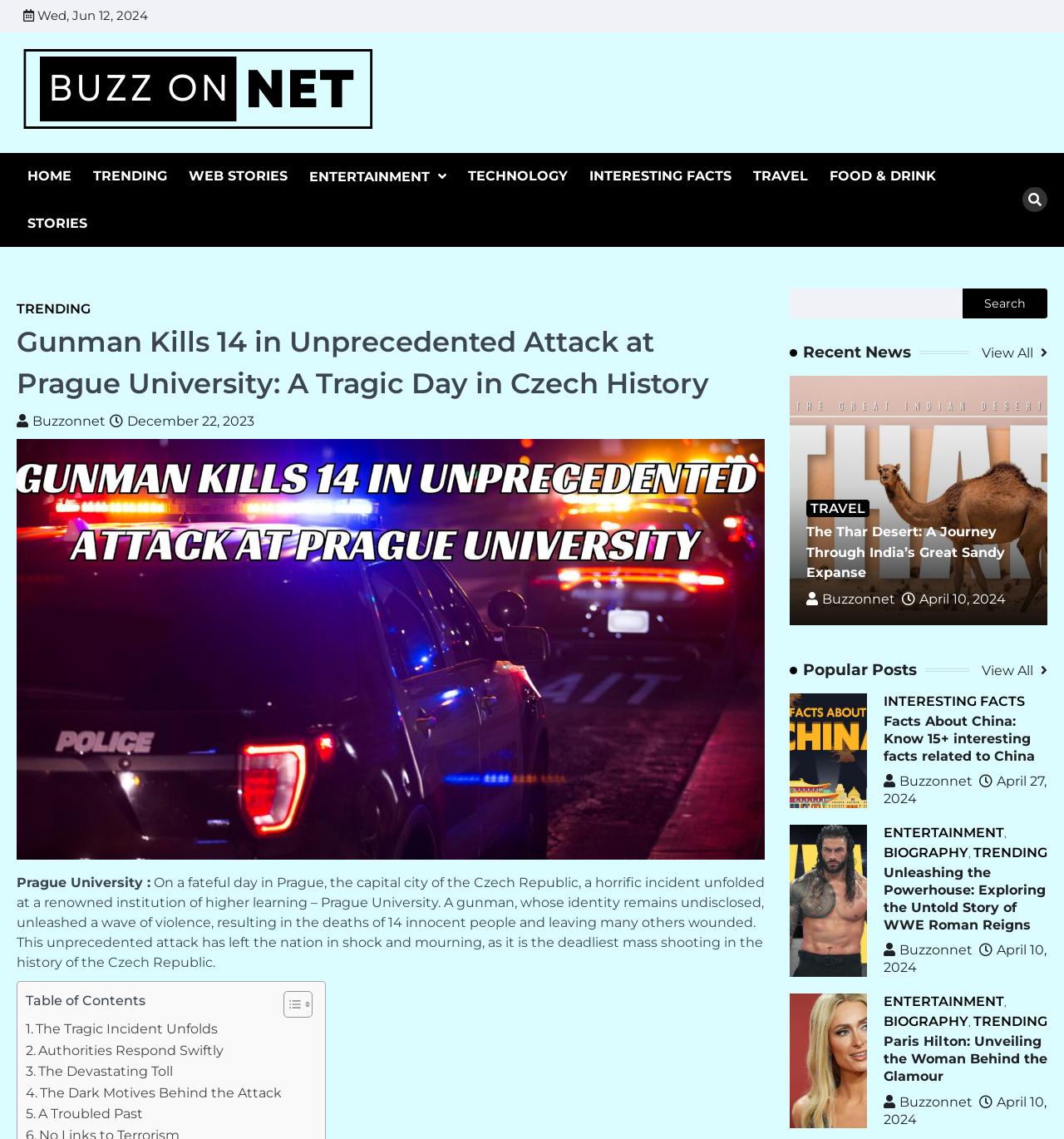Please predict the bounding box coordinates (top-left x, top-left y, bottom-right x, bottom-right y) for the UI element in the screenshot that fits the description: Trending

[0.915, 0.742, 0.984, 0.756]